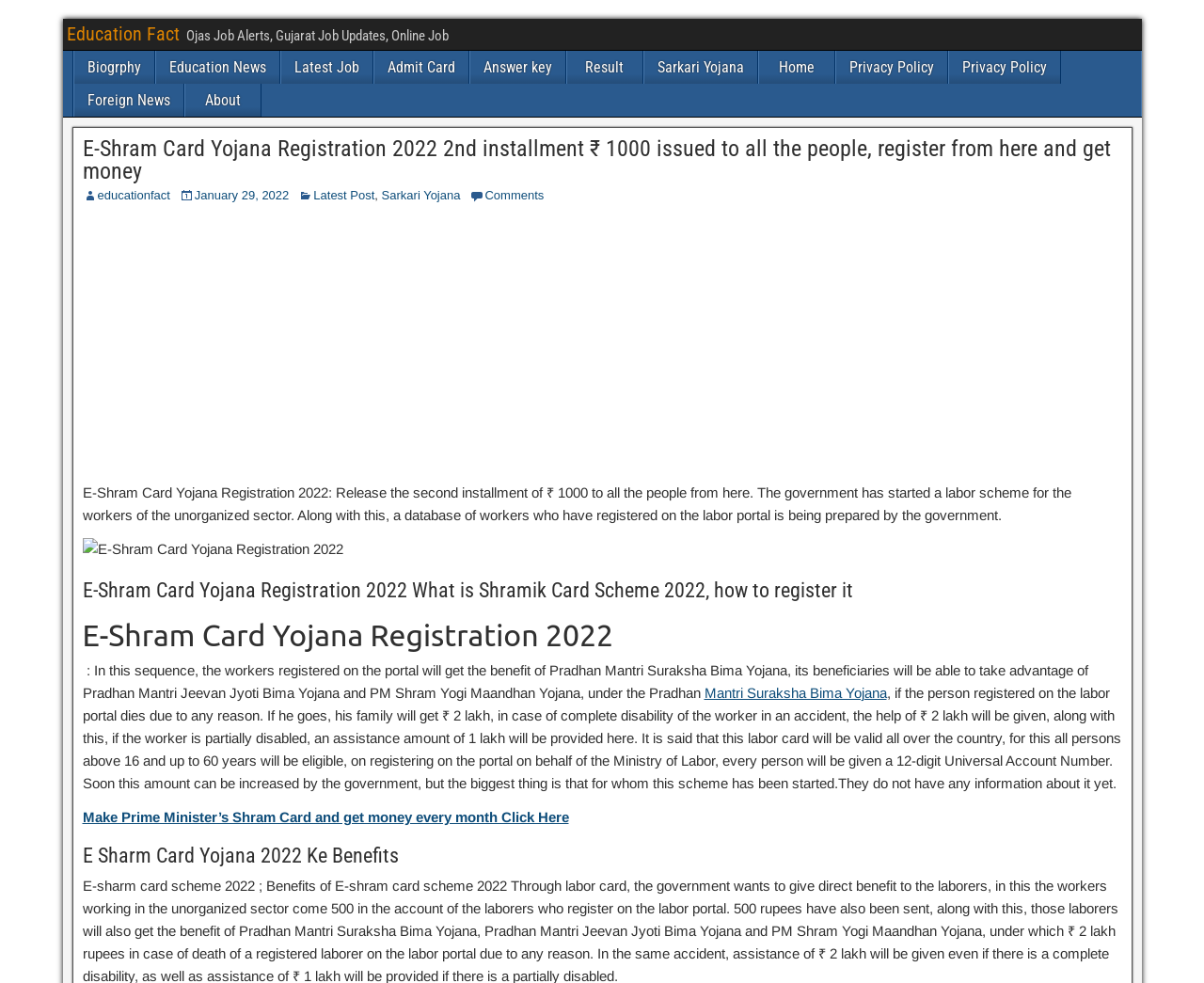Determine the bounding box coordinates of the region I should click to achieve the following instruction: "Click on the 'E-Shram Card Yojana Registration 2022' link". Ensure the bounding box coordinates are four float numbers between 0 and 1, i.e., [left, top, right, bottom].

[0.068, 0.138, 0.922, 0.187]